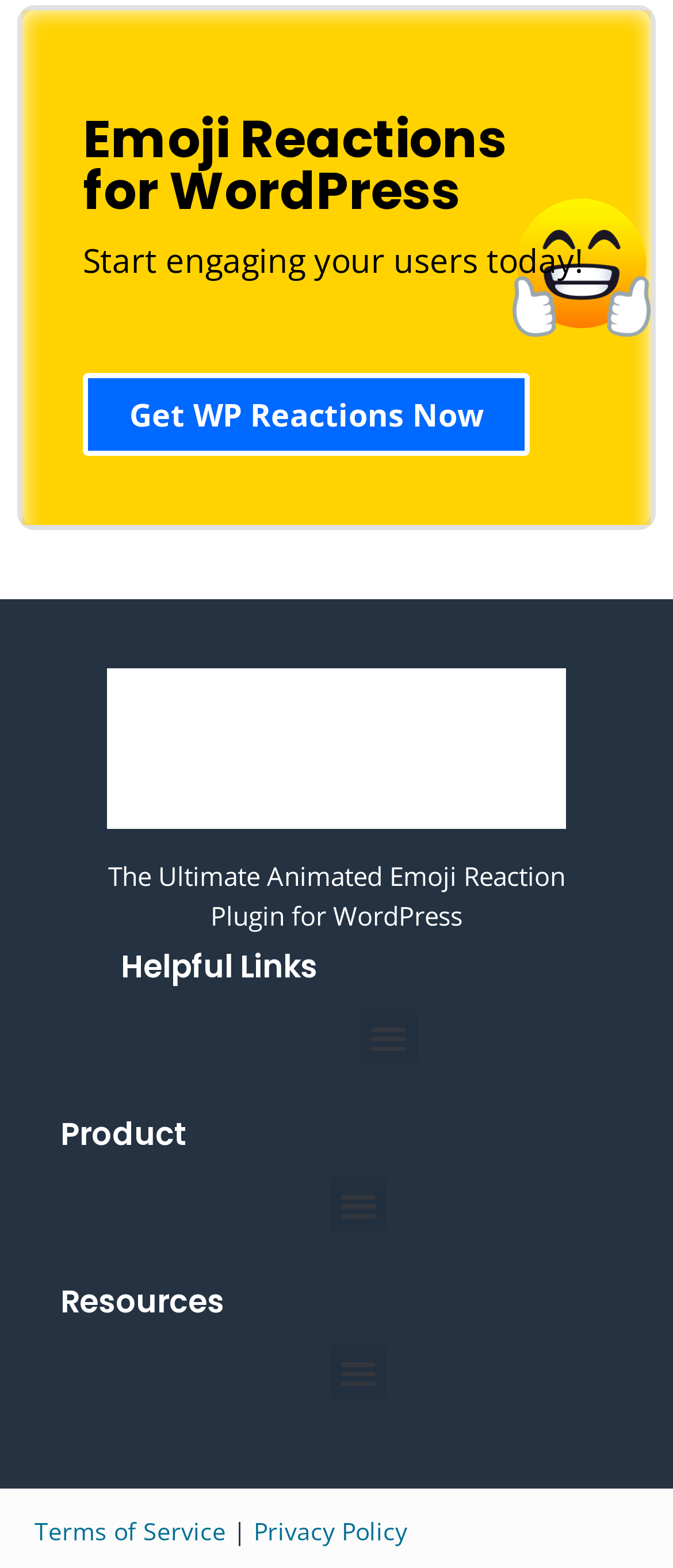Analyze the image and give a detailed response to the question:
What are the two policies mentioned at the bottom?

At the bottom of the webpage, there are two links mentioned: 'Terms of Service' and 'Privacy Policy'. These links are likely to lead to pages that outline the website's policies on these topics.